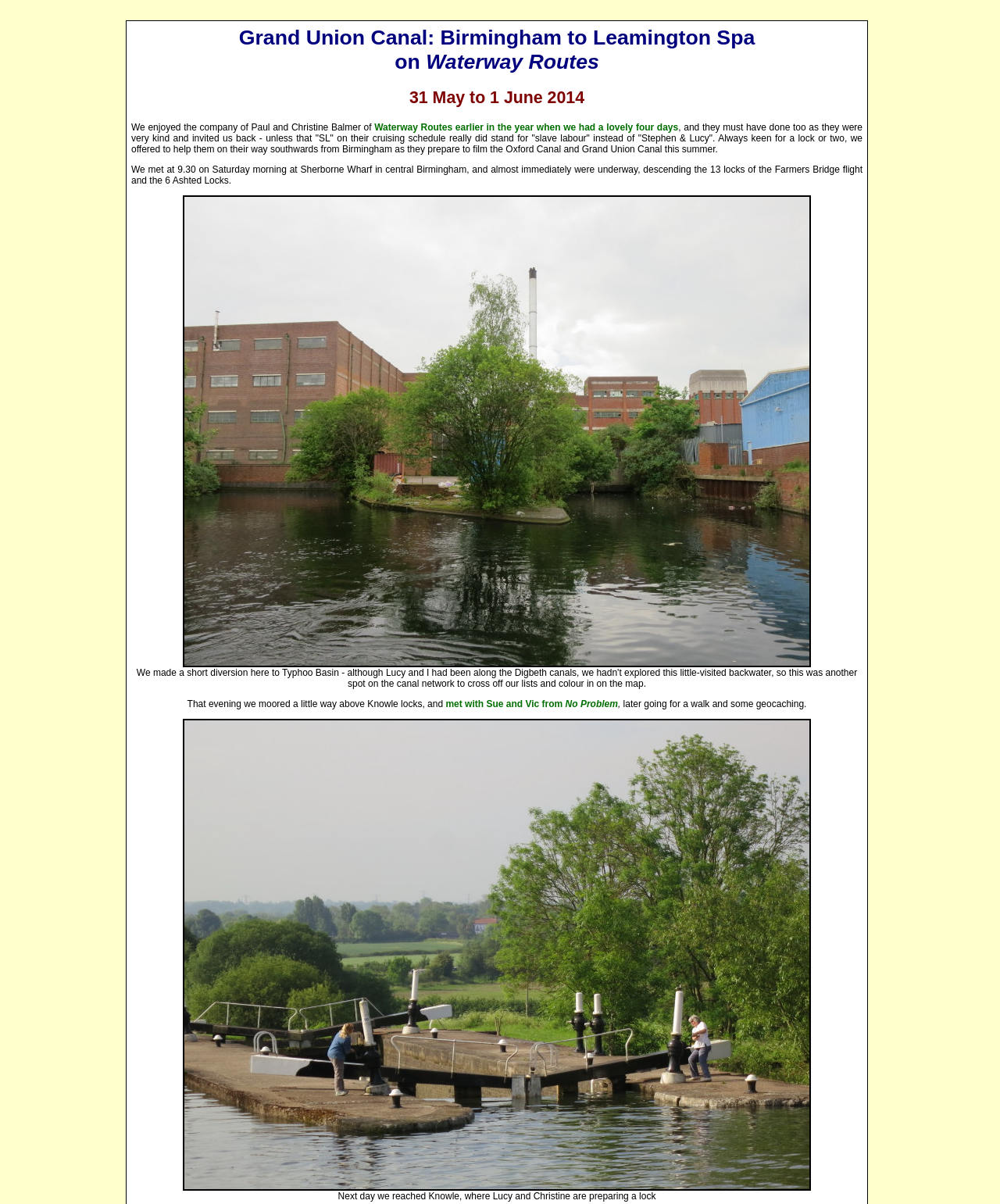Present a detailed account of what is displayed on the webpage.

The webpage is about a journey on the Grand Union Canal from Birmingham to Warwick. At the top, there is a heading that reads "Grand Union Canal: Birmingham to Leamington Spa on Waterway Routes" followed by a subheading "31 May to 1 June 2014". 

Below the headings, there is a paragraph of text that describes the authors' experience on the canal, mentioning their encounter with Paul and Christine Balmer of Waterway Routes. The text also includes links to Waterway Routes and a mention of earlier events. 

Further down, there is another paragraph that details the authors' journey, including their meeting point at Sherborne Wharf in central Birmingham and their descent through the Farmers Bridge flight and Ashted Locks. 

To the right of this text, there is a large image that takes up most of the width of the page. The image is positioned above the middle of the page. 

Below the image, there is another paragraph of text that continues the story of the authors' journey, mentioning their evening mooring spot and a meeting with Sue and Vic from No Problem. The text also includes a link to No Problem. 

To the right of this text, there is another large image that takes up most of the width of the page. This image is positioned near the bottom of the page. 

At the very bottom of the page, there is a final sentence of text that describes the authors' progress to Knowle, where Lucy and Christine are preparing a lock.